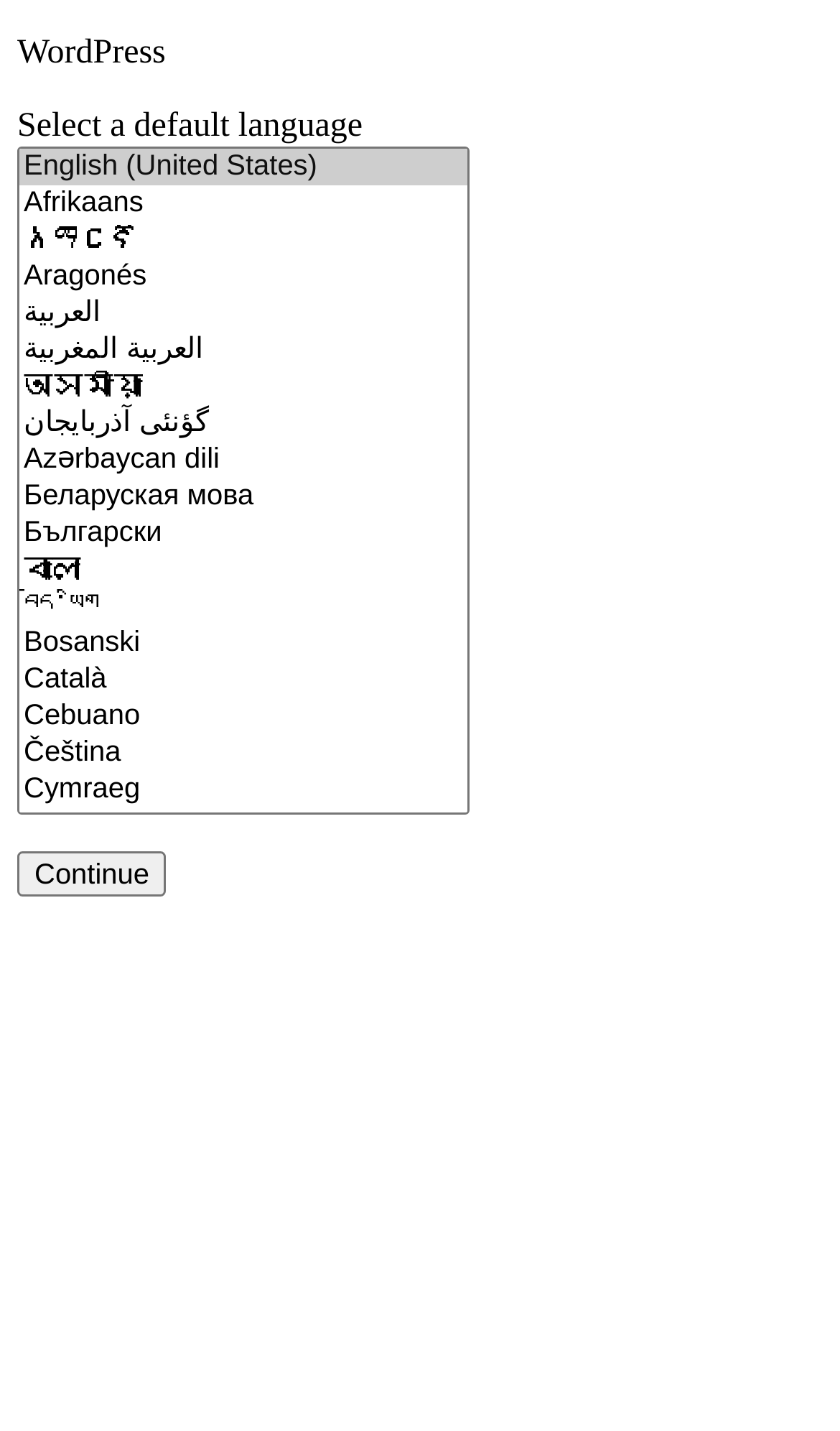Bounding box coordinates are given in the format (top-left x, top-left y, bottom-right x, bottom-right y). All values should be floating point numbers between 0 and 1. Provide the bounding box coordinate for the UI element described as: value="Continue"

[0.021, 0.595, 0.198, 0.627]